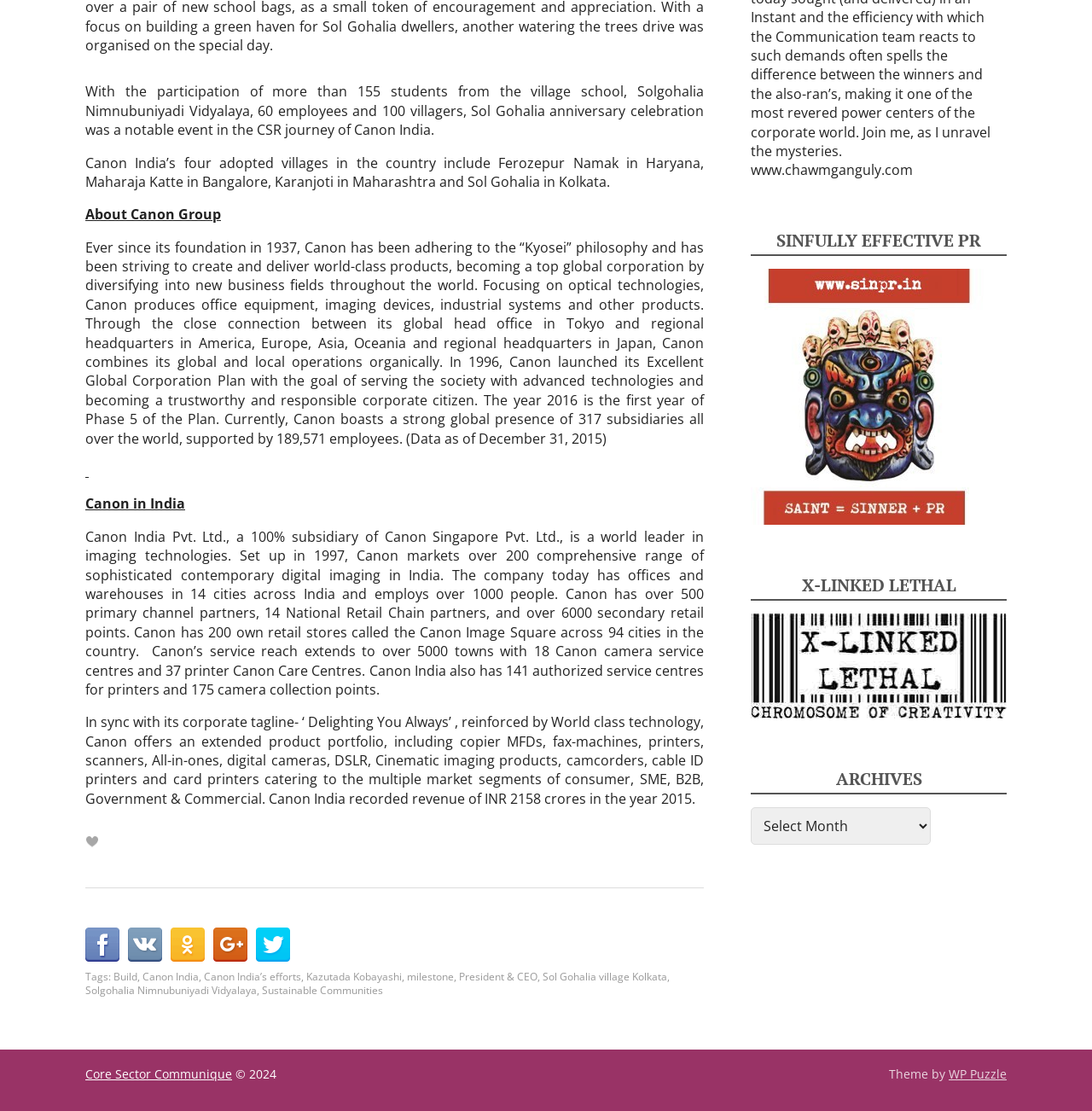How many offices does Canon India have?
Look at the image and answer with only one word or phrase.

14